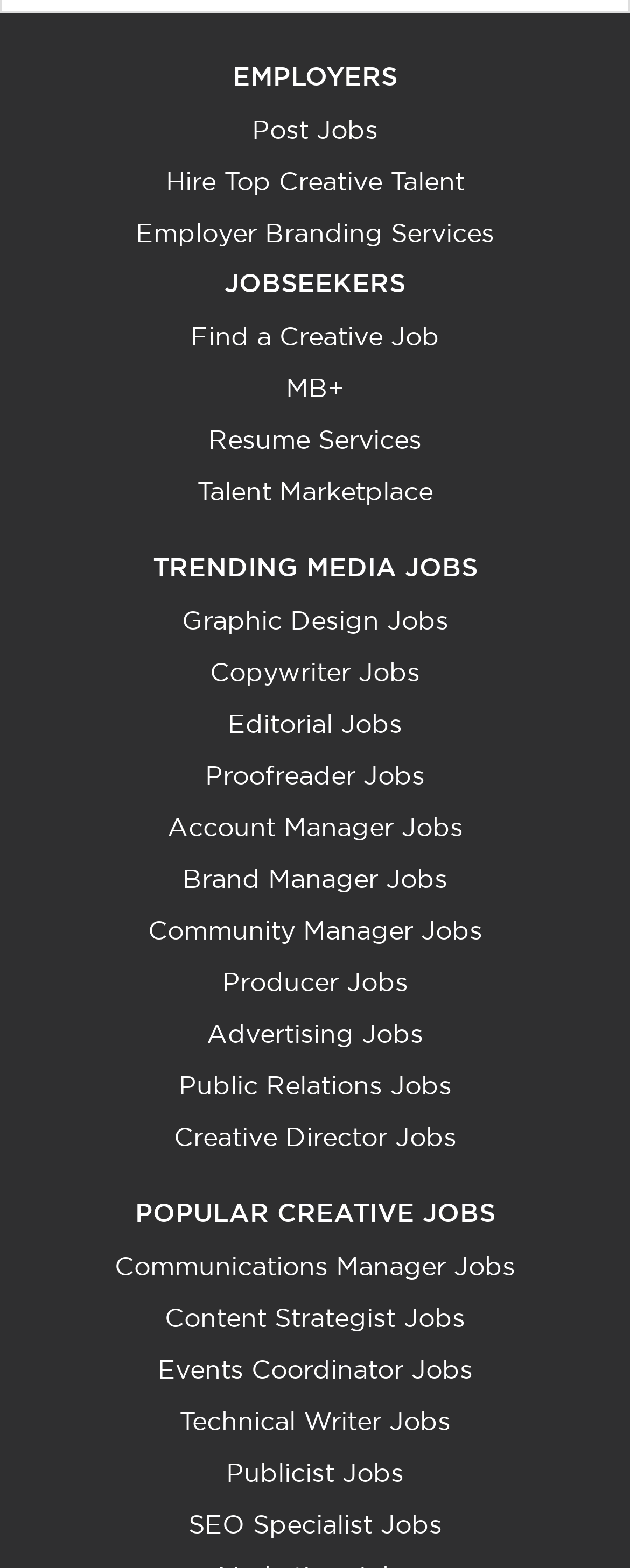What is the first job category listed under 'EMPLOYERS'?
Using the details from the image, give an elaborate explanation to answer the question.

The first job category listed under 'EMPLOYERS' is 'Post Jobs', which is a link located at the top of the page, indicating that this website provides a platform for employers to post job openings, and this is the primary service offered to employers.